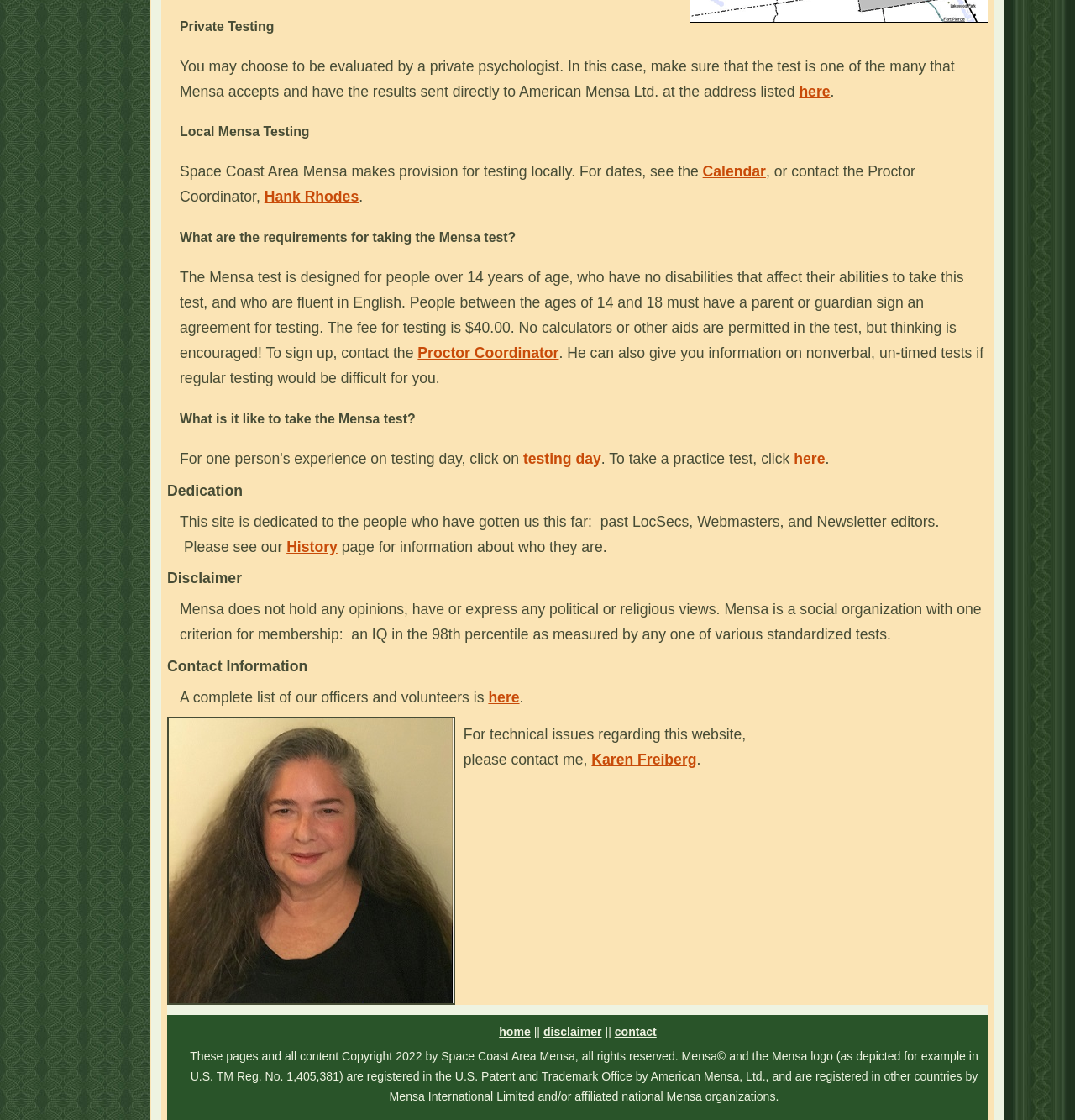Use a single word or phrase to answer the question:
What is the minimum age to take the Mensa test?

14 years